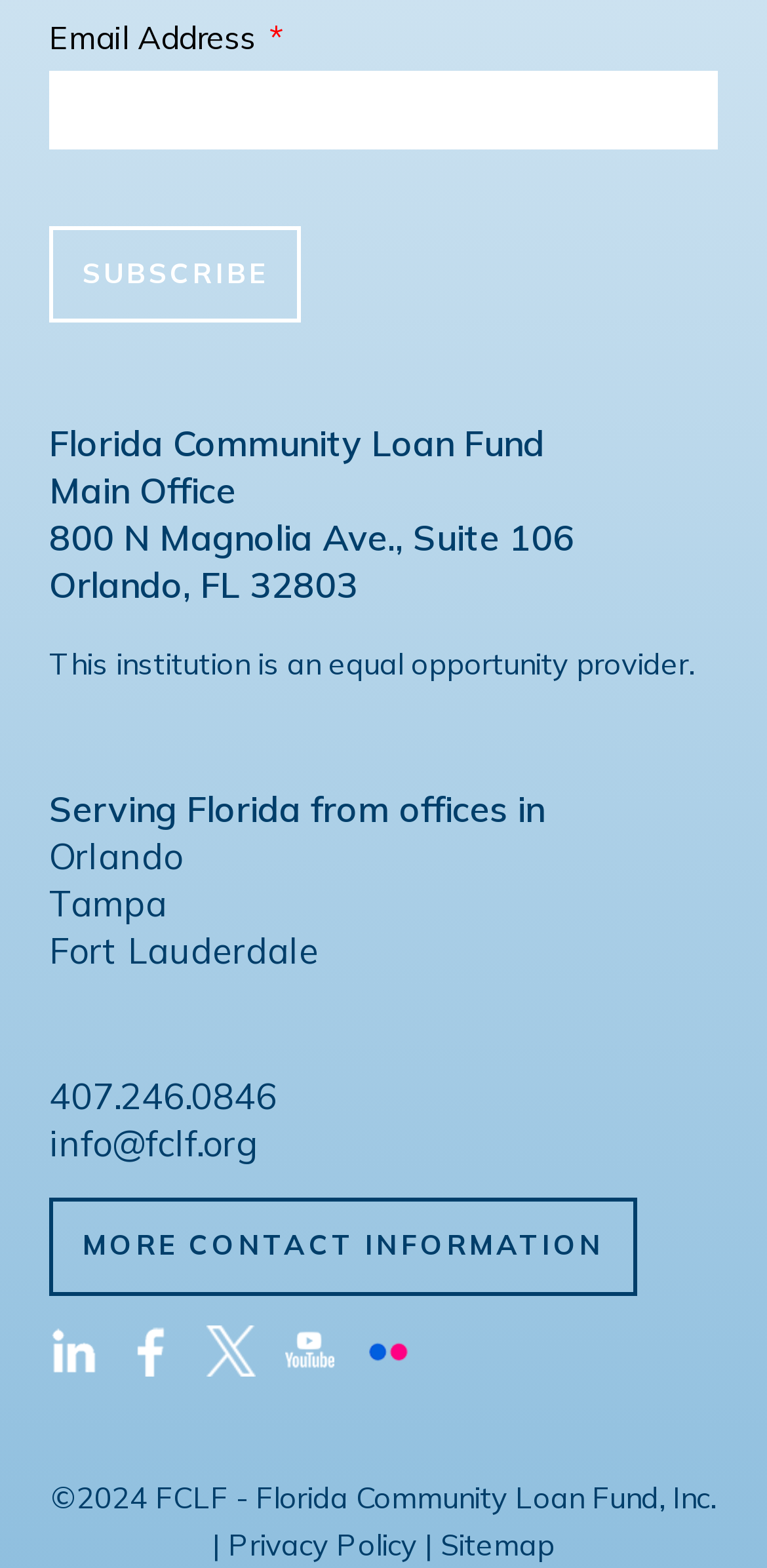Provide the bounding box coordinates for the area that should be clicked to complete the instruction: "Enter email address".

[0.064, 0.045, 0.936, 0.095]